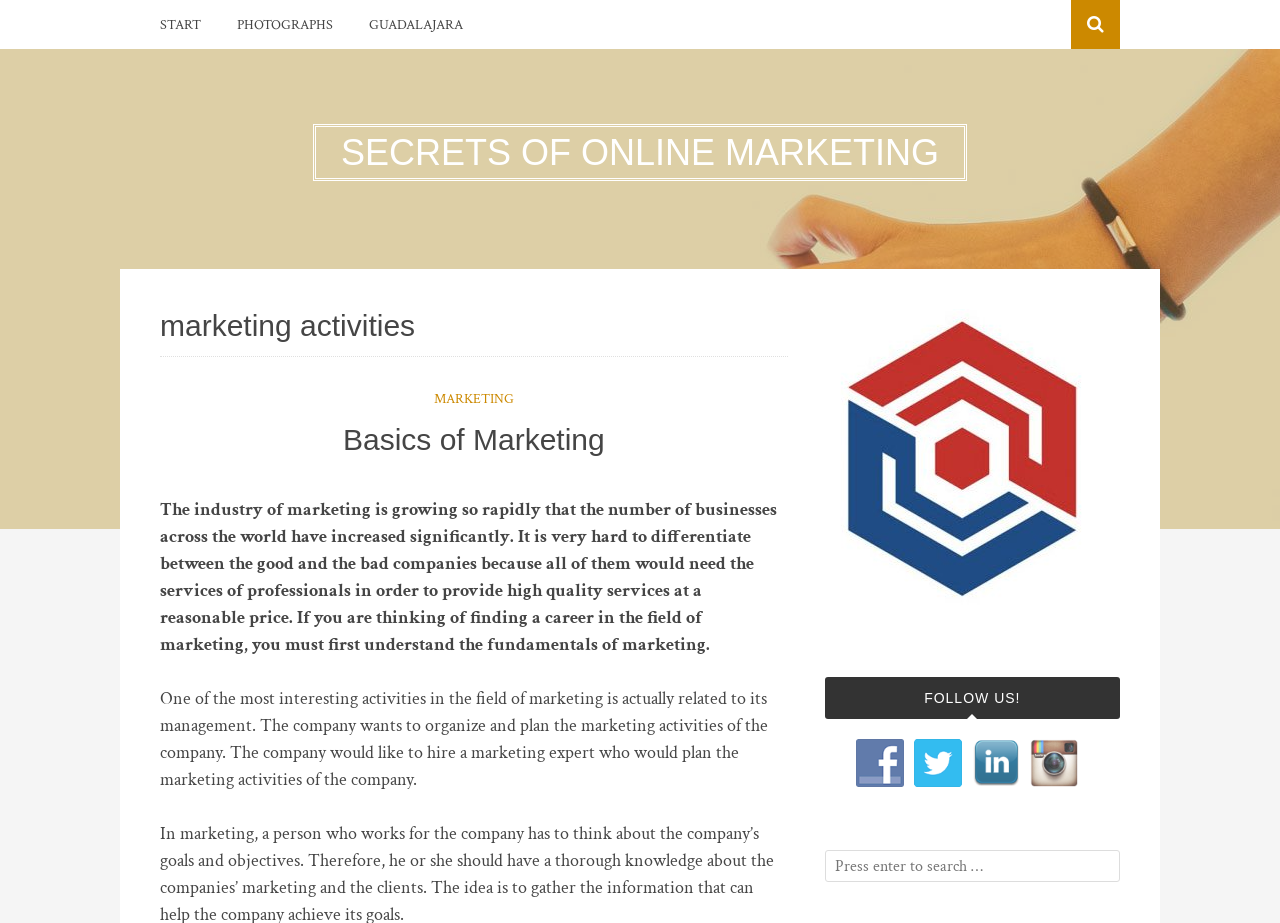Locate the UI element described as follows: "Basics of Marketing". Return the bounding box coordinates as four float numbers between 0 and 1 in the order [left, top, right, bottom].

[0.268, 0.458, 0.472, 0.493]